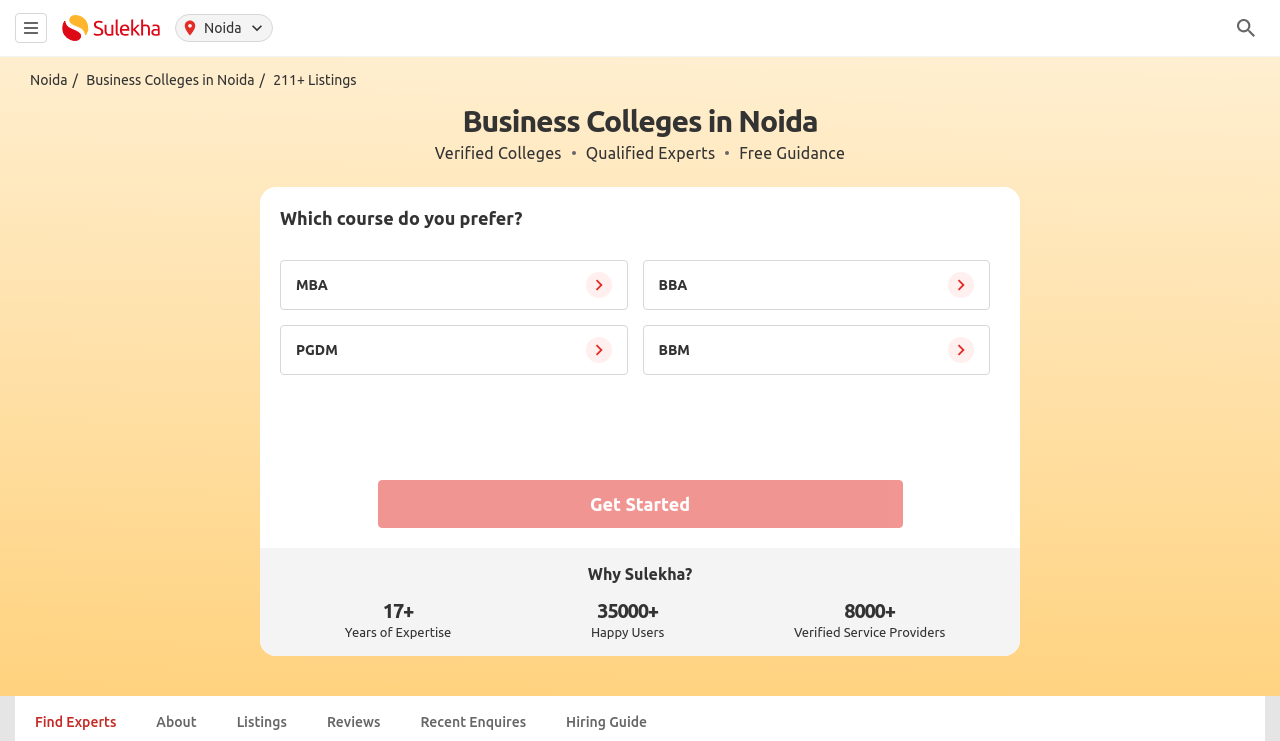Convey a detailed summary of the webpage, mentioning all key elements.

The webpage appears to be a directory for business colleges in Noida, providing a list of courses, degrees, and programs offered by various institutes. At the top, there is a logo image on the left, accompanied by a link to "Sulekha" on the right. Below this, there are three more images, possibly representing different colleges or institutions.

The page is divided into sections, with a prominent heading "Business Colleges in Noida" in the middle. To the left of this heading, there are three static text elements highlighting the benefits of using the directory, including "Verified Colleges", "Qualified Experts", and "Free Guidance".

Below the heading, there is a section asking "Which course do you prefer?" with four radio buttons for selecting different courses, including MBA, BBA, PGDM, and BBM. A "Get Started" button is located to the right of these radio buttons.

Further down, there is a section titled "Why Sulekha?" with several static text elements showcasing the directory's expertise and user base, including "17+ Years of Expertise", "35000+ Happy Users", and "8000+ Verified Service Providers".

Throughout the page, there are several links and images, but the overall layout is organized and easy to navigate. The use of headings, static text, and radio buttons creates a clear structure, making it simple for users to find the information they need.